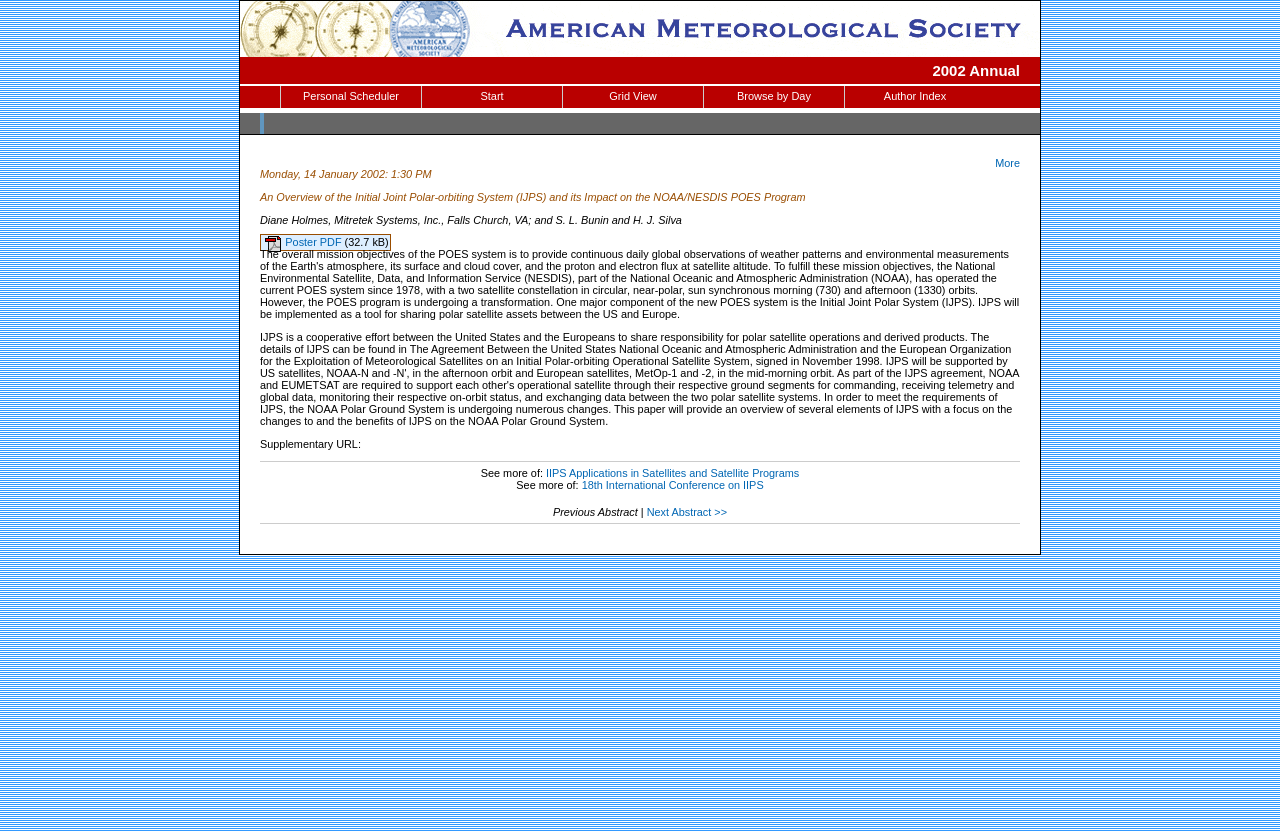Find the bounding box coordinates of the element's region that should be clicked in order to follow the given instruction: "Search for specific movies or TV shows". The coordinates should consist of four float numbers between 0 and 1, i.e., [left, top, right, bottom].

None